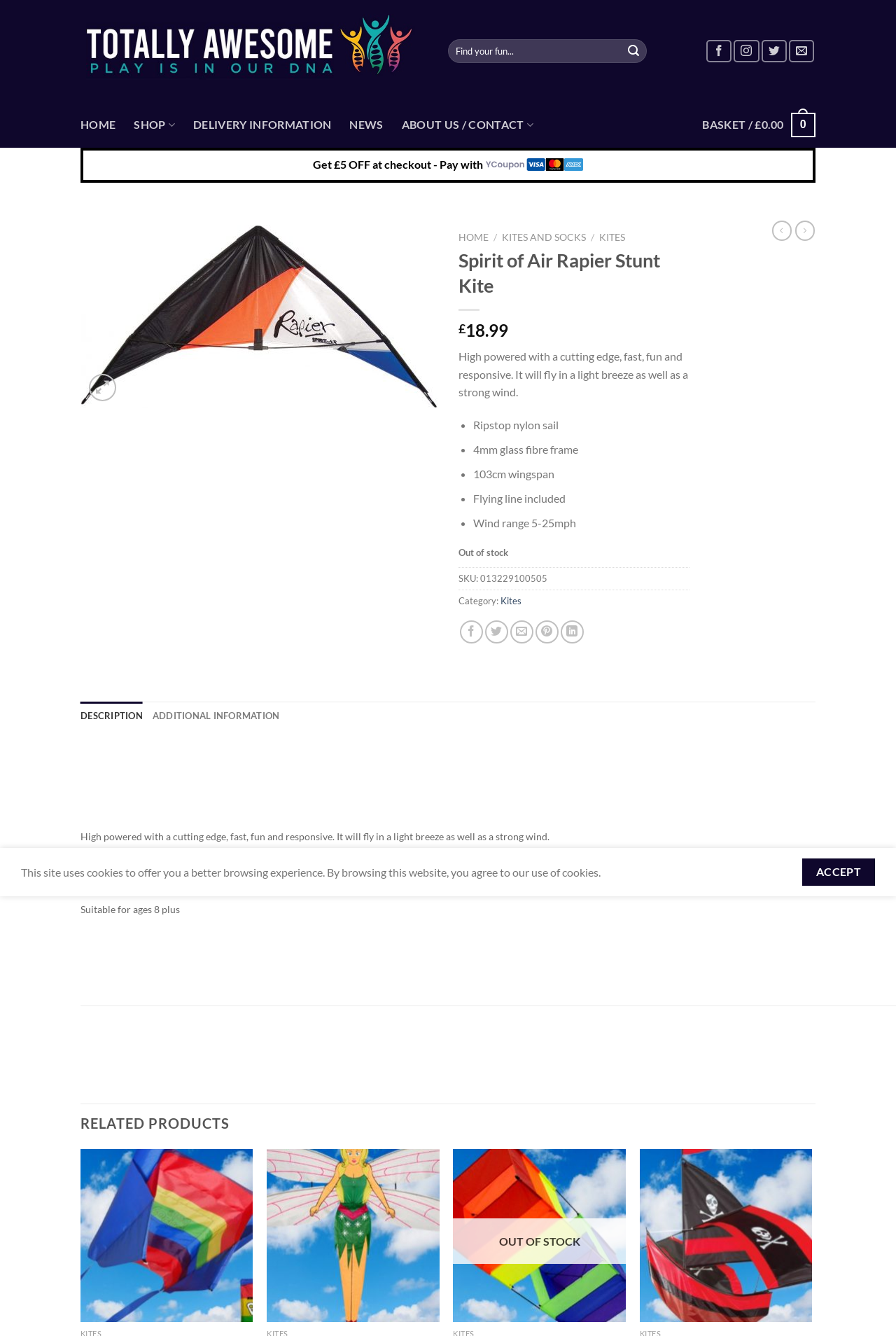Specify the bounding box coordinates of the element's region that should be clicked to achieve the following instruction: "Submit search query". The bounding box coordinates consist of four float numbers between 0 and 1, in the format [left, top, right, bottom].

[0.694, 0.029, 0.721, 0.047]